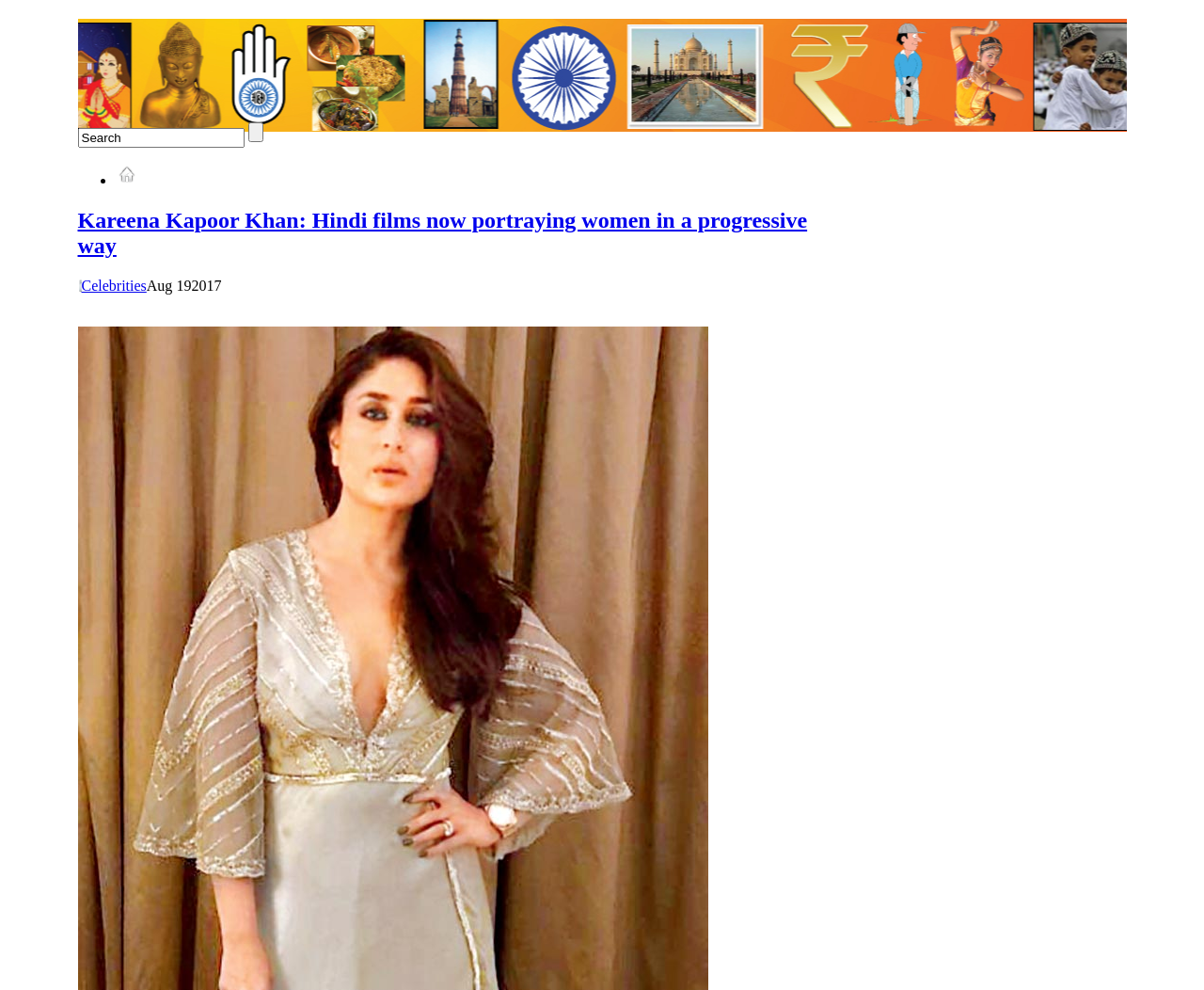Provide a one-word or short-phrase answer to the question:
What is the navigation option?

Home